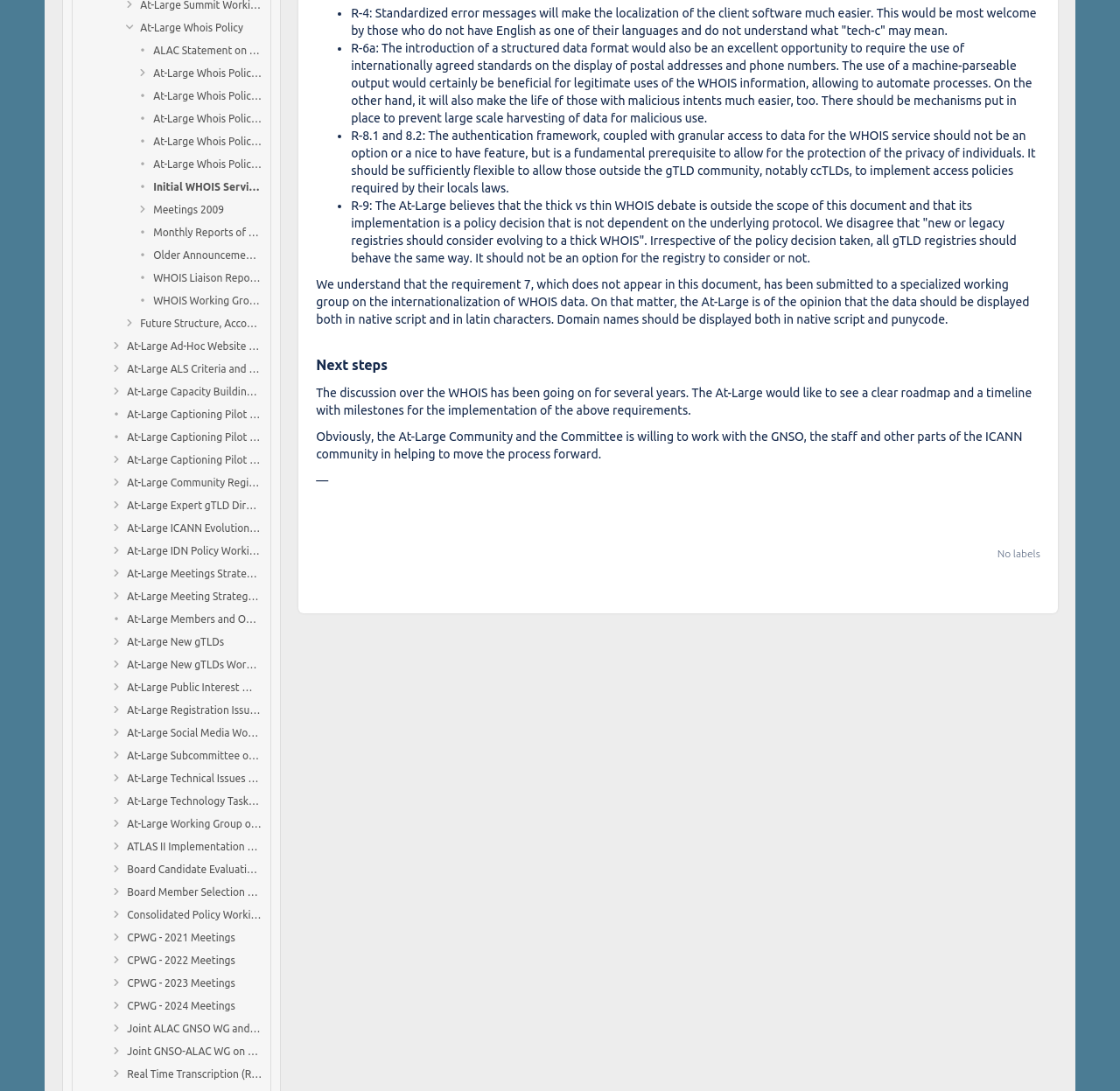What is the format of the text in the list markers?
Provide a well-explained and detailed answer to the question.

The list markers are represented by '•' characters, which are commonly used to denote bullet points in lists, indicating that the text following them is in a bullet point format.